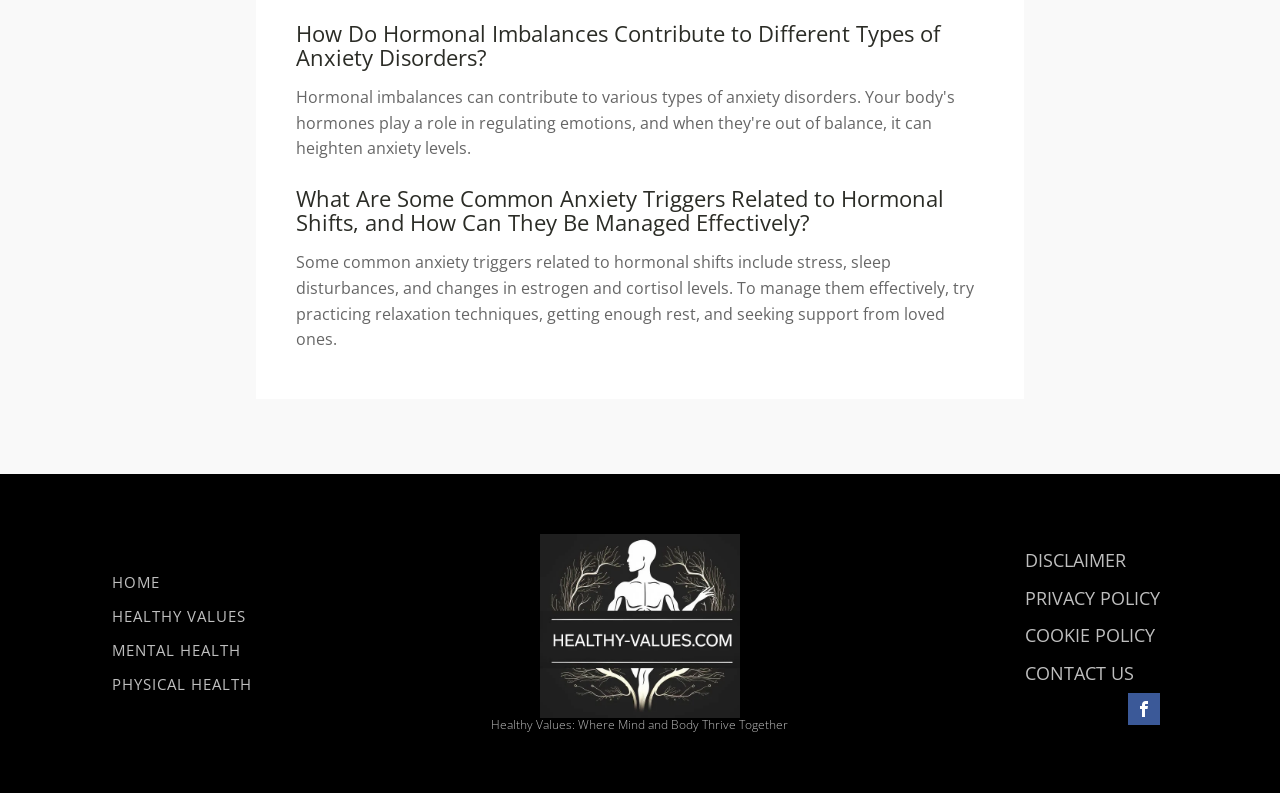Using the information in the image, give a comprehensive answer to the question: 
What is the purpose of the 'MENTAL HEALTH' link?

The 'MENTAL HEALTH' link is likely a category or section of the website that provides resources and information related to mental health, given its placement alongside other health-related links like 'HEALTHY VALUES' and 'PHYSICAL HEALTH'.